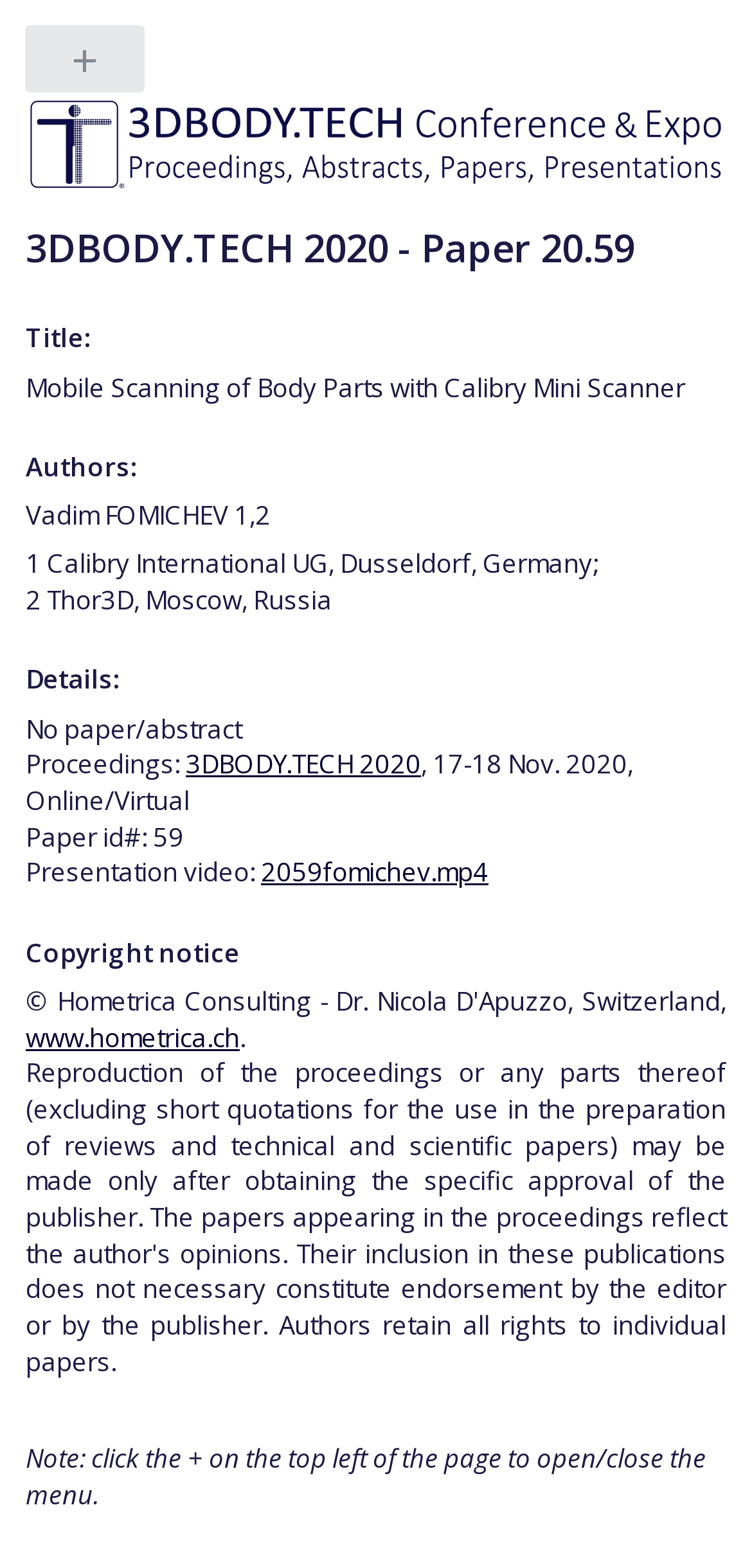Locate the bounding box of the UI element defined by this description: "3DBODY.TECH 2020". The coordinates should be given as four float numbers between 0 and 1, formatted as [left, top, right, bottom].

[0.247, 0.477, 0.56, 0.499]